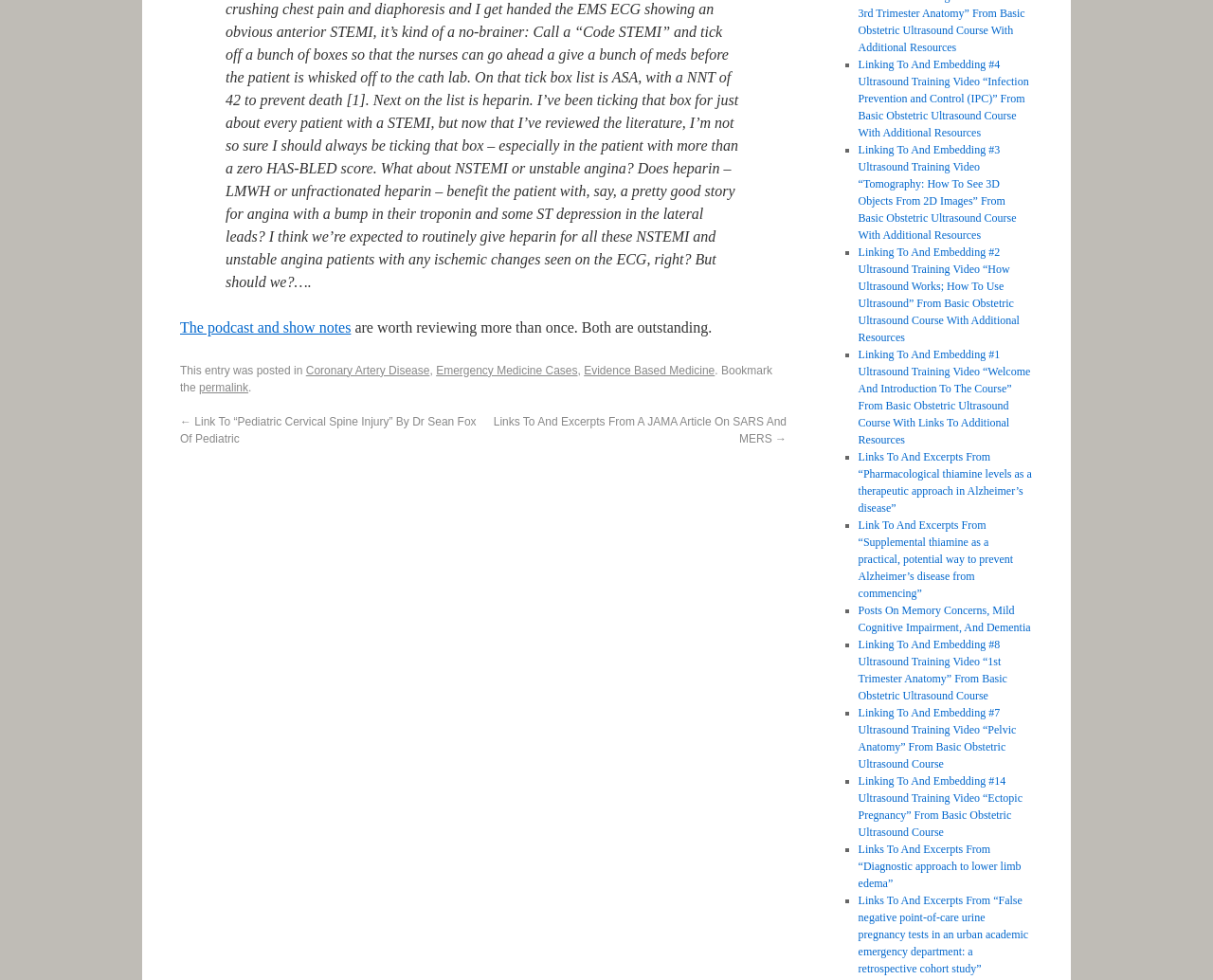Find the bounding box of the UI element described as: "permalink". The bounding box coordinates should be given as four float values between 0 and 1, i.e., [left, top, right, bottom].

[0.164, 0.388, 0.205, 0.402]